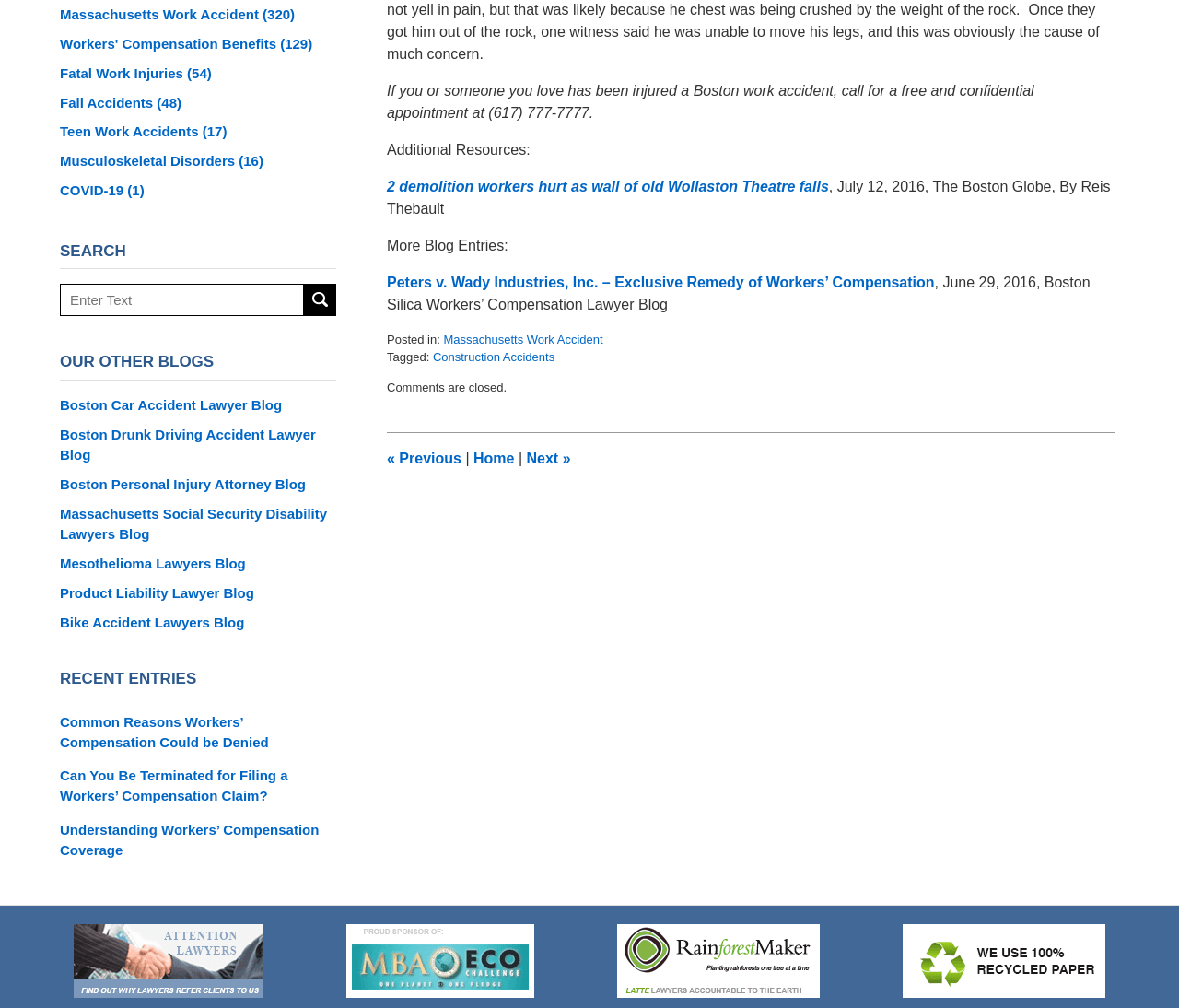Given the element description: "Search", predict the bounding box coordinates of this UI element. The coordinates must be four float numbers between 0 and 1, given as [left, top, right, bottom].

[0.258, 0.282, 0.285, 0.314]